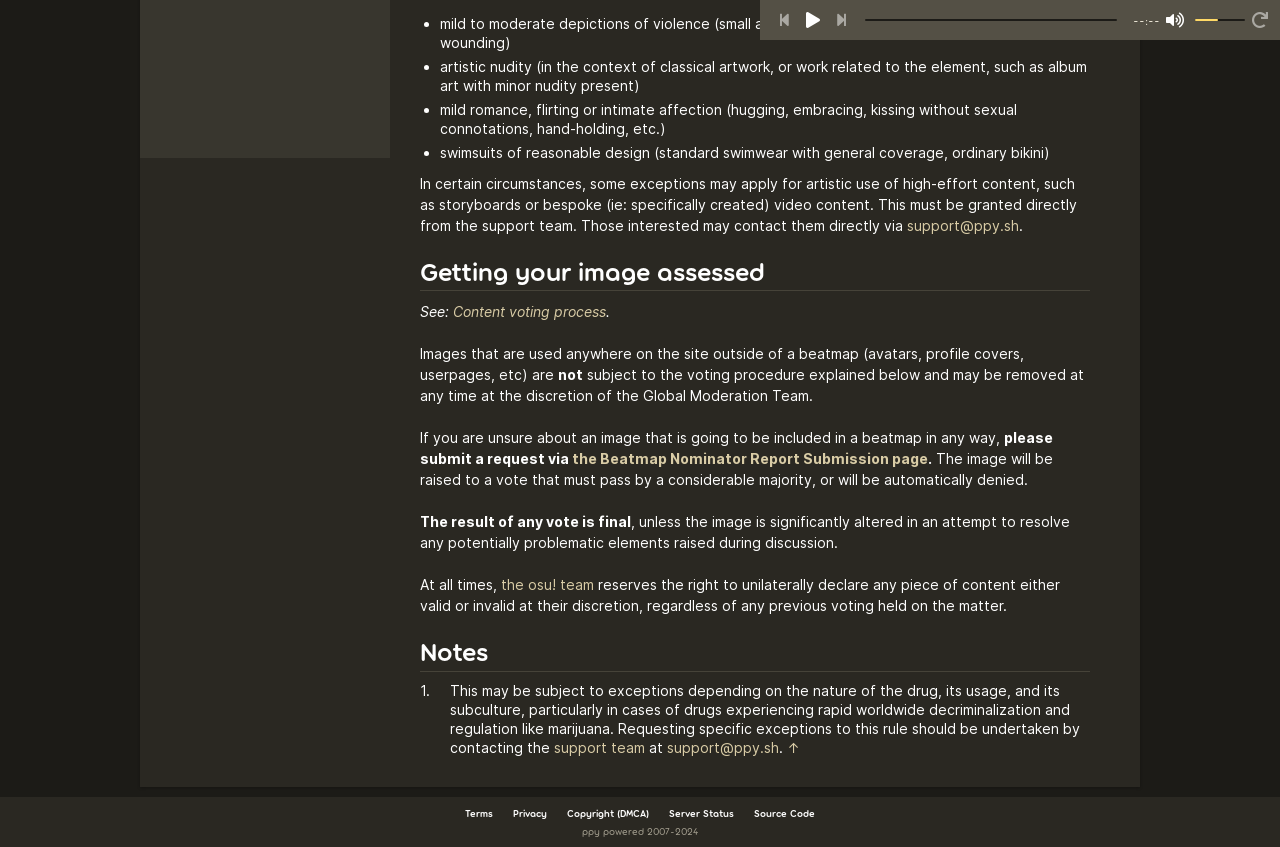Please determine the bounding box coordinates of the element's region to click in order to carry out the following instruction: "Click the 'Free quote' link". The coordinates should be four float numbers between 0 and 1, i.e., [left, top, right, bottom].

None